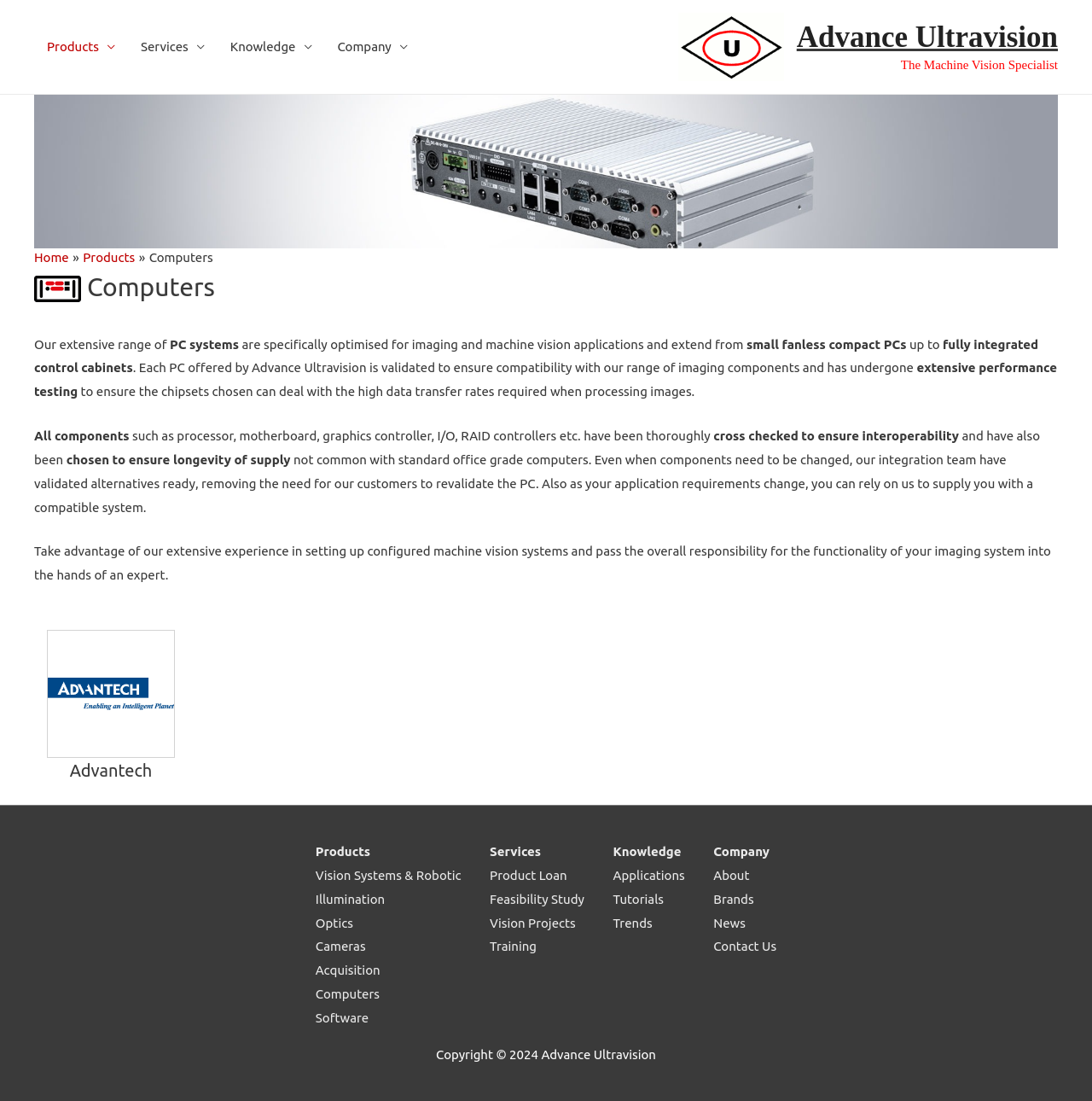Generate a detailed explanation of the webpage's features and information.

The webpage is about Advance Ultravision, a company specializing in machine vision systems. At the top, there is a logo and a link to the company's homepage, accompanied by an image with the company name. Below this, there is a navigation menu with links to different sections of the website, including Products, Services, Knowledge, and Company.

The main content of the page is divided into two sections. The first section has a heading "Computers" and describes the company's range of PC systems optimized for imaging and machine vision applications. The text explains that these systems are validated to ensure compatibility with the company's range of imaging components and have undergone extensive performance testing.

The second section appears to be a call to action, encouraging visitors to take advantage of the company's experience in setting up configured machine vision systems. There is also a link to a partner company, Advantech, with an image and a heading.

At the bottom of the page, there is a footer section with links to various categories, including Products, Services, Knowledge, and Company. Each category has several sub-links to specific topics, such as Vision Systems & Robotic, Illumination, and Software. There is also a copyright notice and the company name at the very bottom of the page.